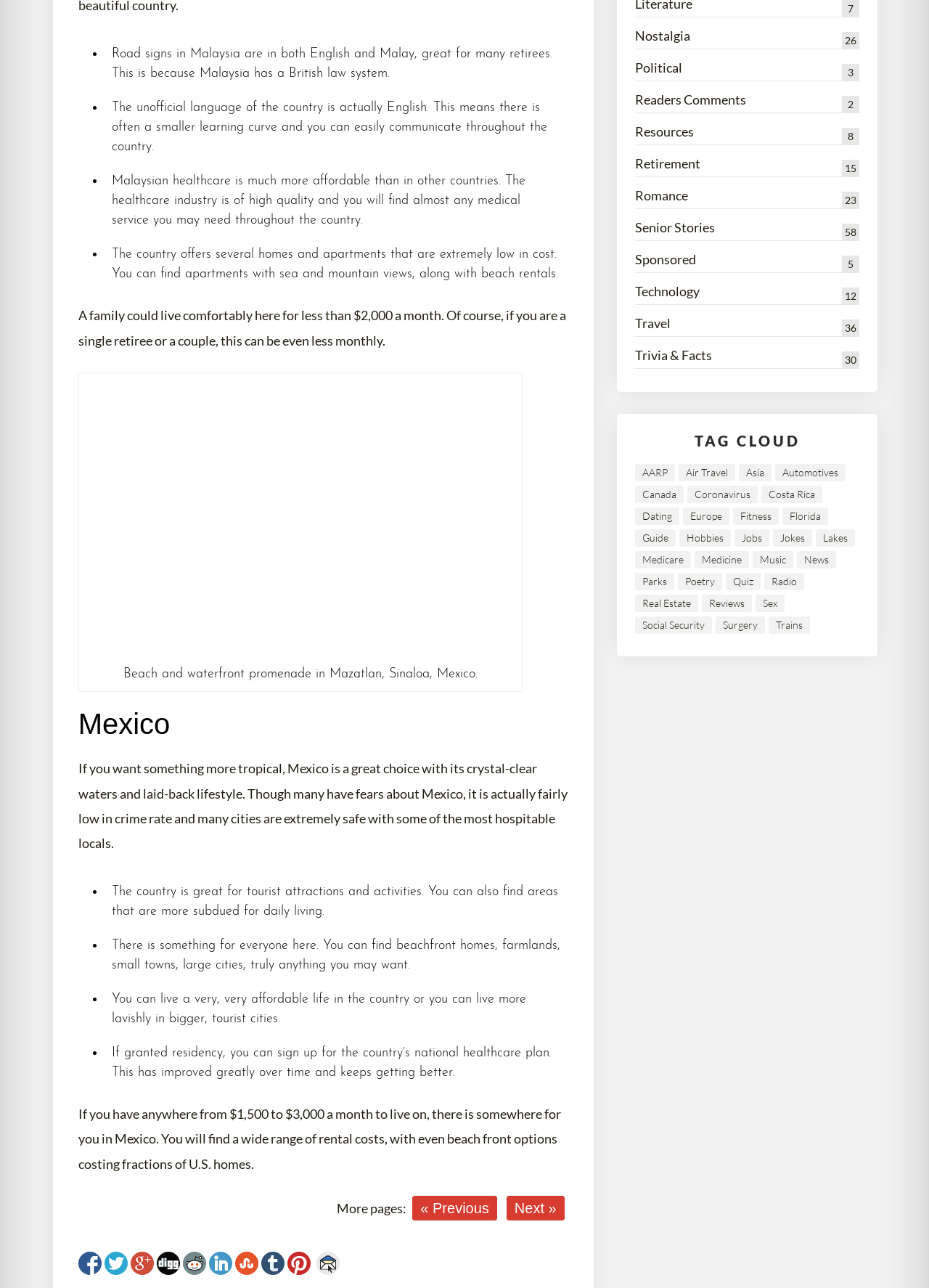Can you find the bounding box coordinates for the element that needs to be clicked to execute this instruction: "Click on 'Next »'"? The coordinates should be given as four float numbers between 0 and 1, i.e., [left, top, right, bottom].

[0.545, 0.928, 0.608, 0.947]